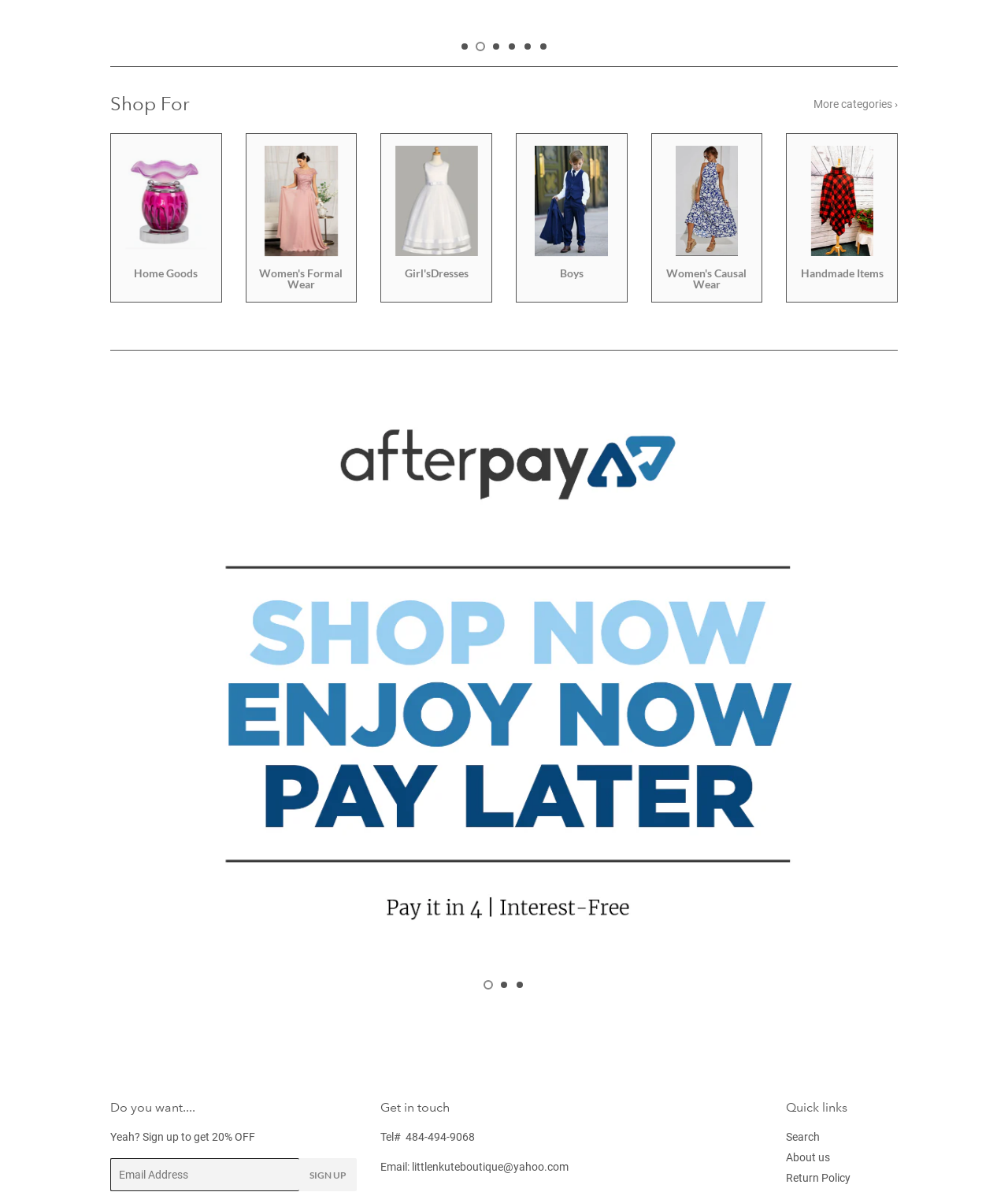Pinpoint the bounding box coordinates for the area that should be clicked to perform the following instruction: "Click on the 'Next' link".

[0.84, 0.314, 0.875, 0.813]